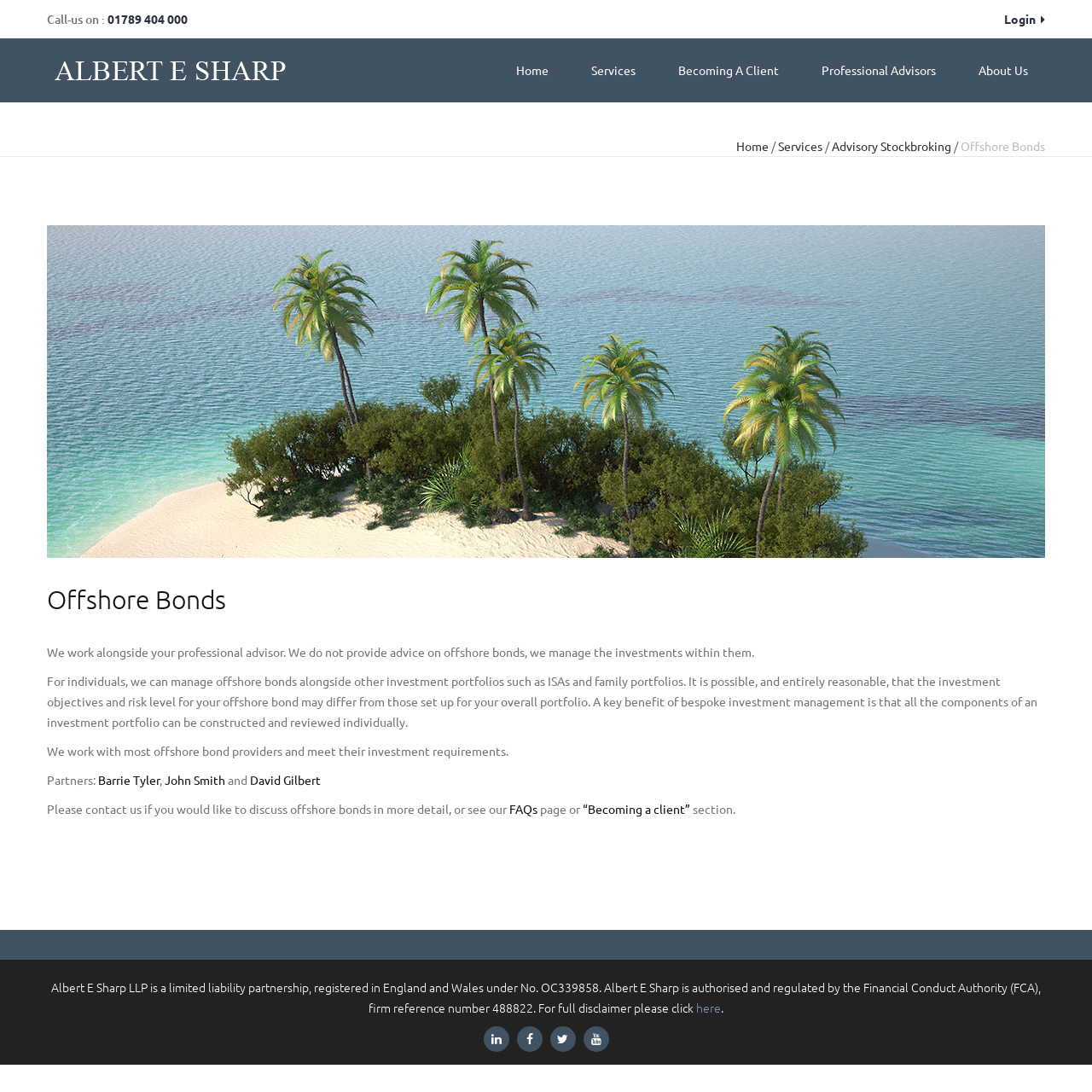Based on the element description: "“Becoming a client”", identify the UI element and provide its bounding box coordinates. Use four float numbers between 0 and 1, [left, top, right, bottom].

[0.534, 0.734, 0.632, 0.748]